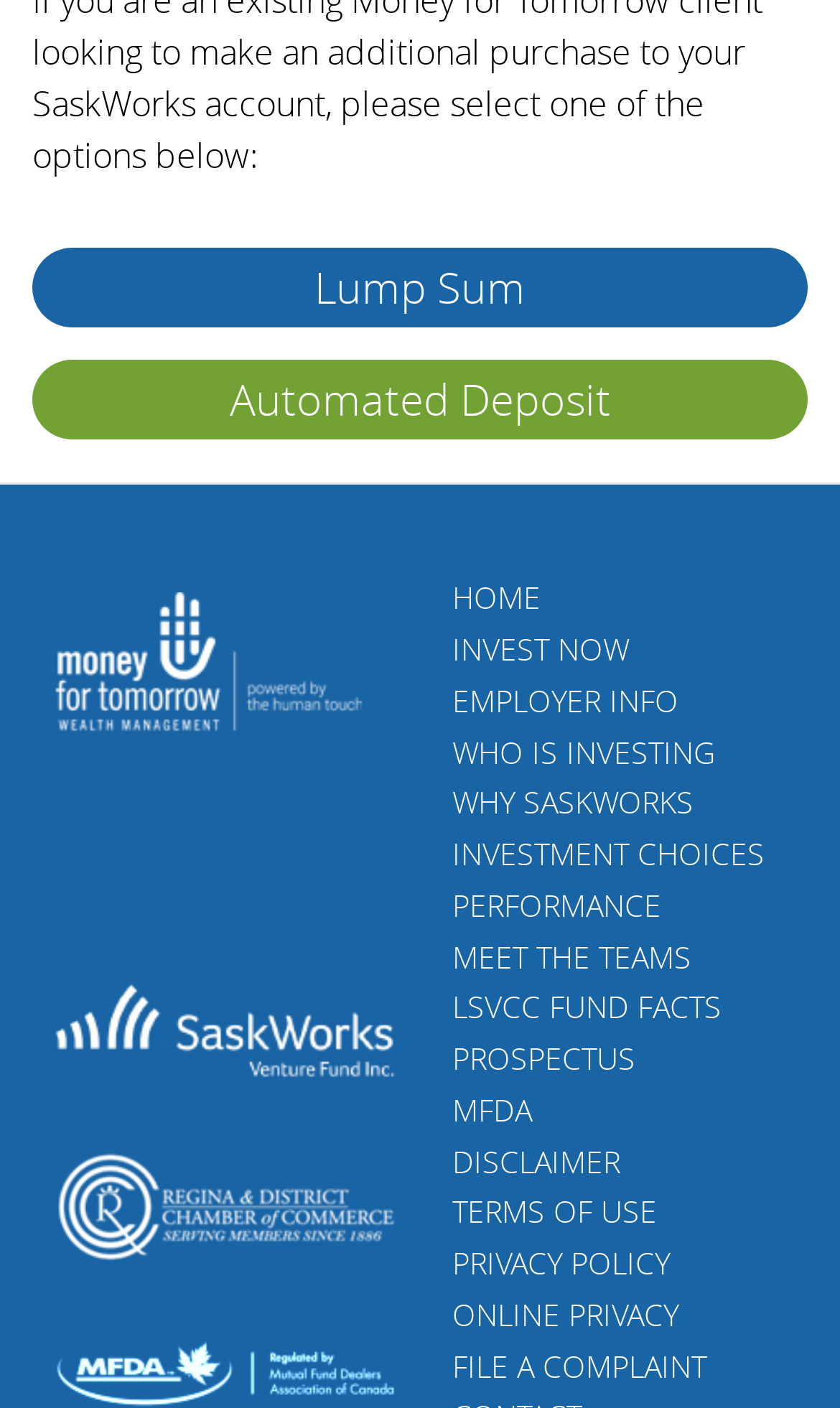Using the webpage screenshot and the element description Automated Deposit, determine the bounding box coordinates. Specify the coordinates in the format (top-left x, top-left y, bottom-right x, bottom-right y) with values ranging from 0 to 1.

[0.038, 0.256, 0.962, 0.313]